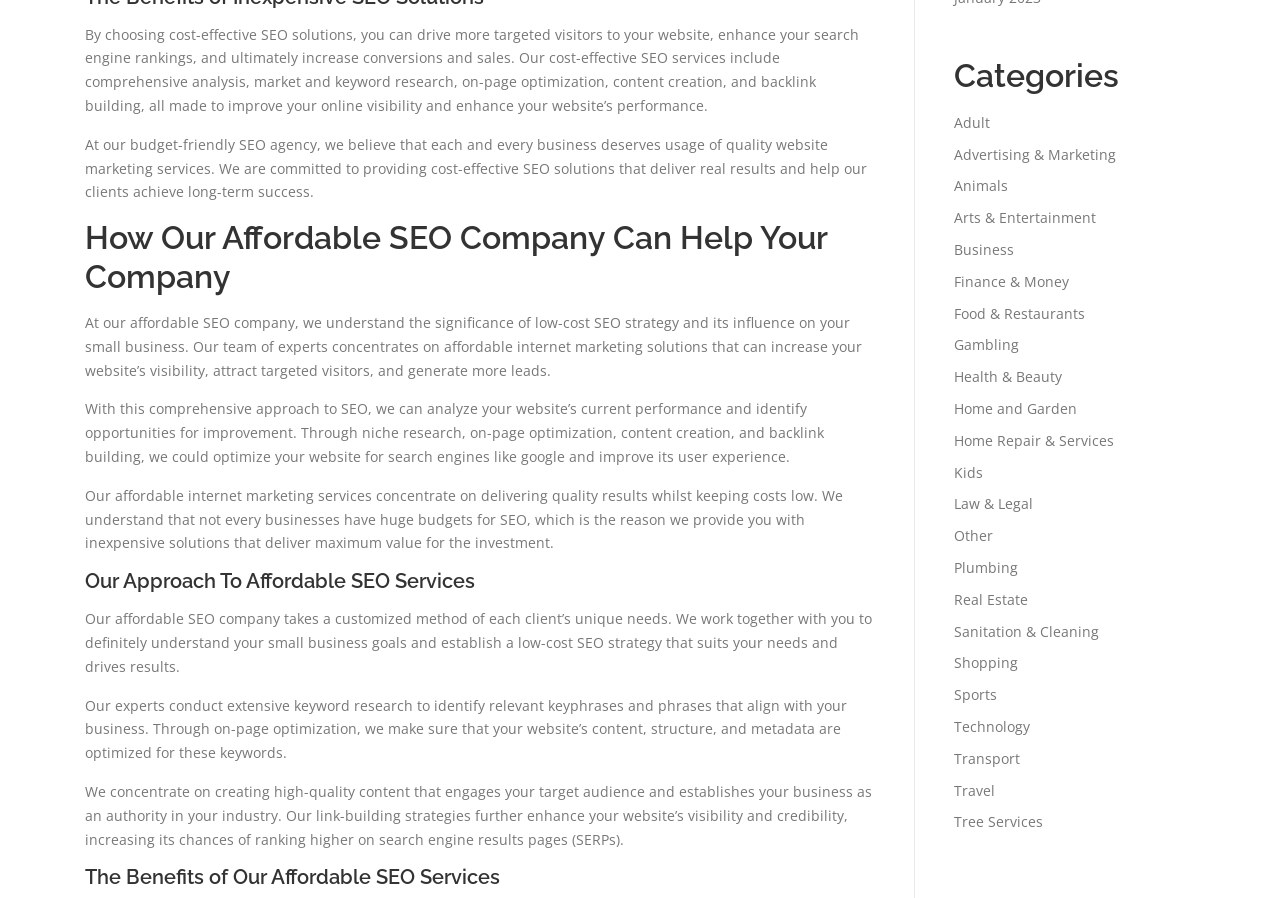What is the approach of the company's affordable SEO services?
Please provide a comprehensive answer based on the details in the screenshot.

According to the webpage, the company takes a customized method to each client's unique needs, working together with them to understand their business goals and establish a low-cost SEO strategy that suits their needs and drives results.